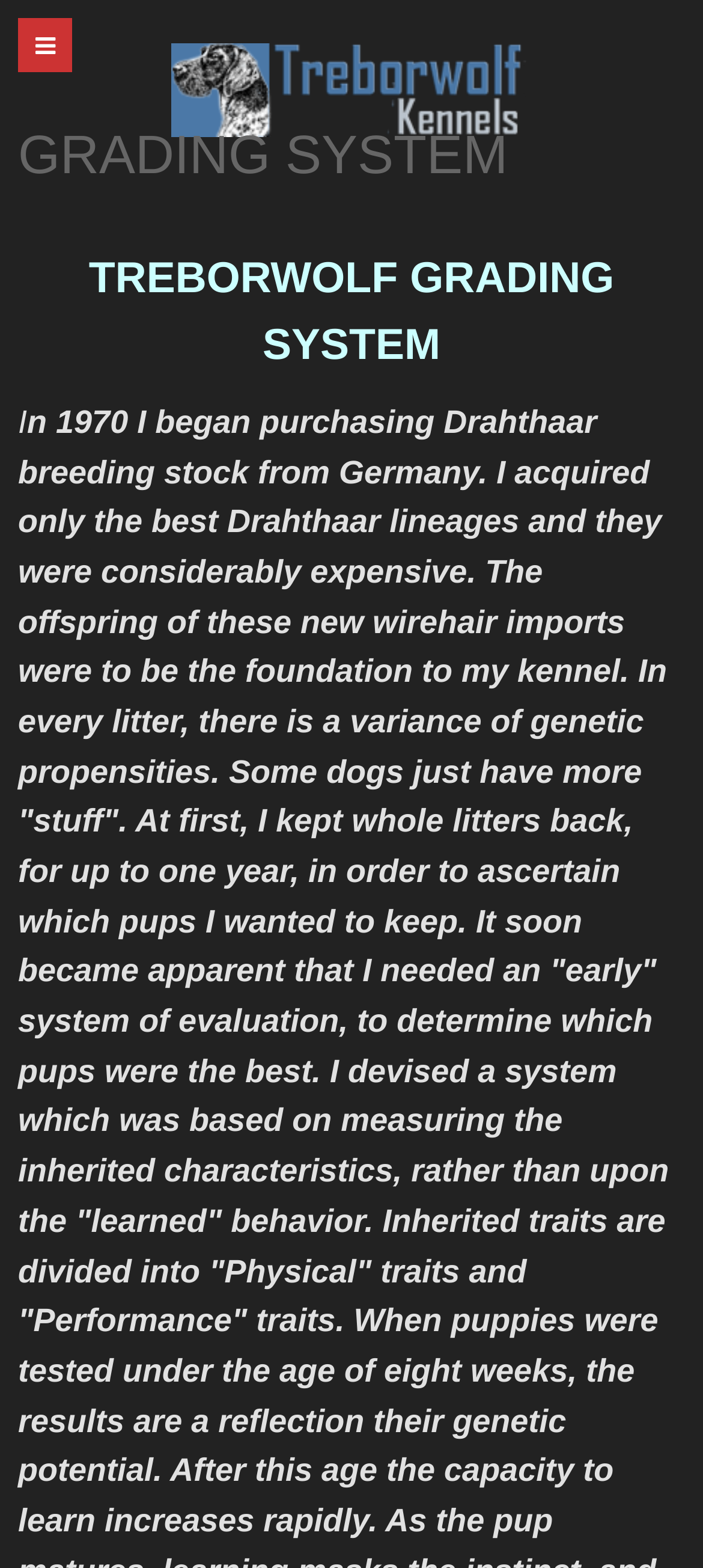Based on the element description, predict the bounding box coordinates (top-left x, top-left y, bottom-right x, bottom-right y) for the UI element in the screenshot: GRADING SYSTEM

[0.026, 0.081, 0.722, 0.118]